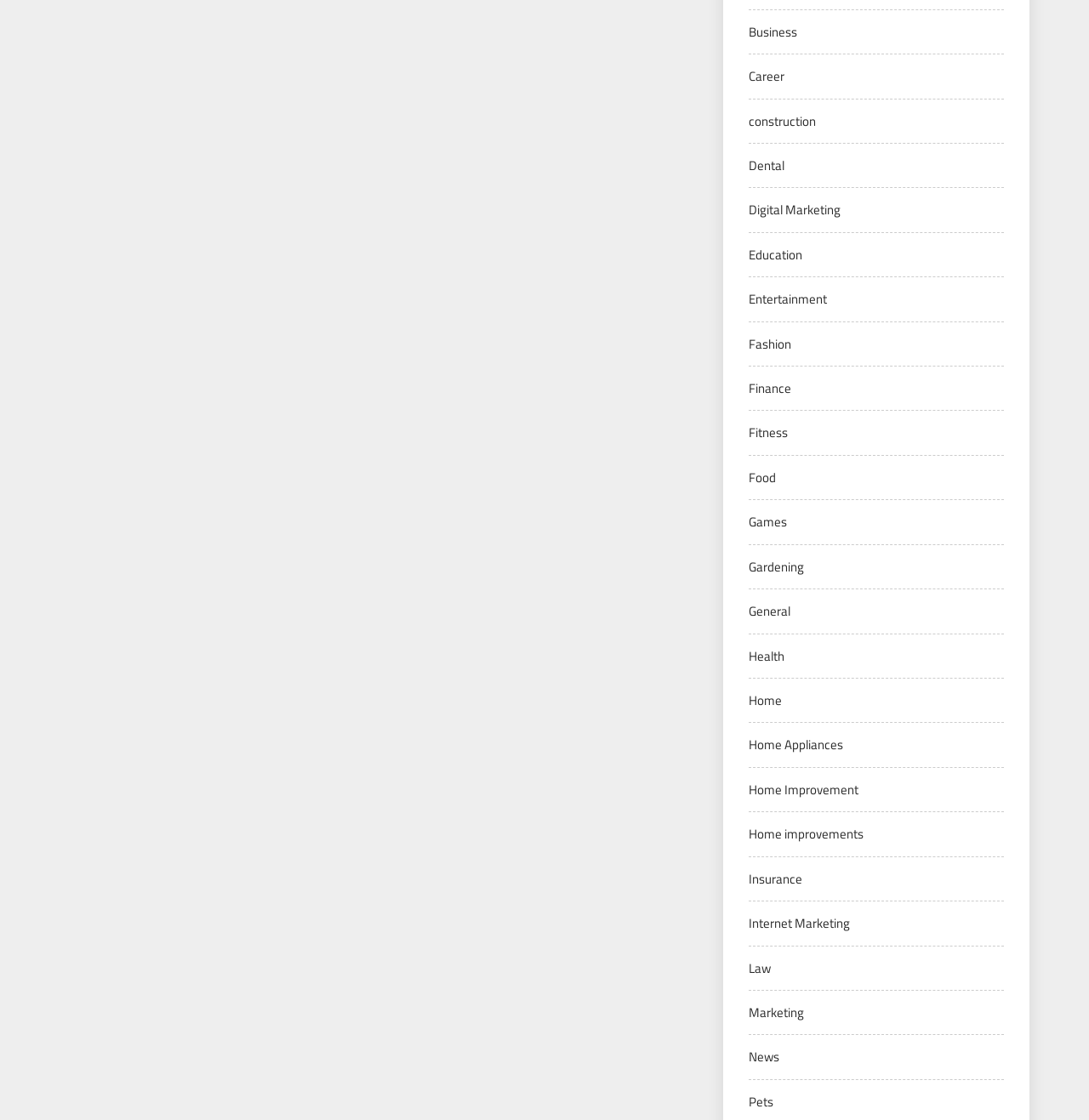Locate the bounding box coordinates of the clickable region necessary to complete the following instruction: "Click on Business". Provide the coordinates in the format of four float numbers between 0 and 1, i.e., [left, top, right, bottom].

[0.688, 0.019, 0.732, 0.037]